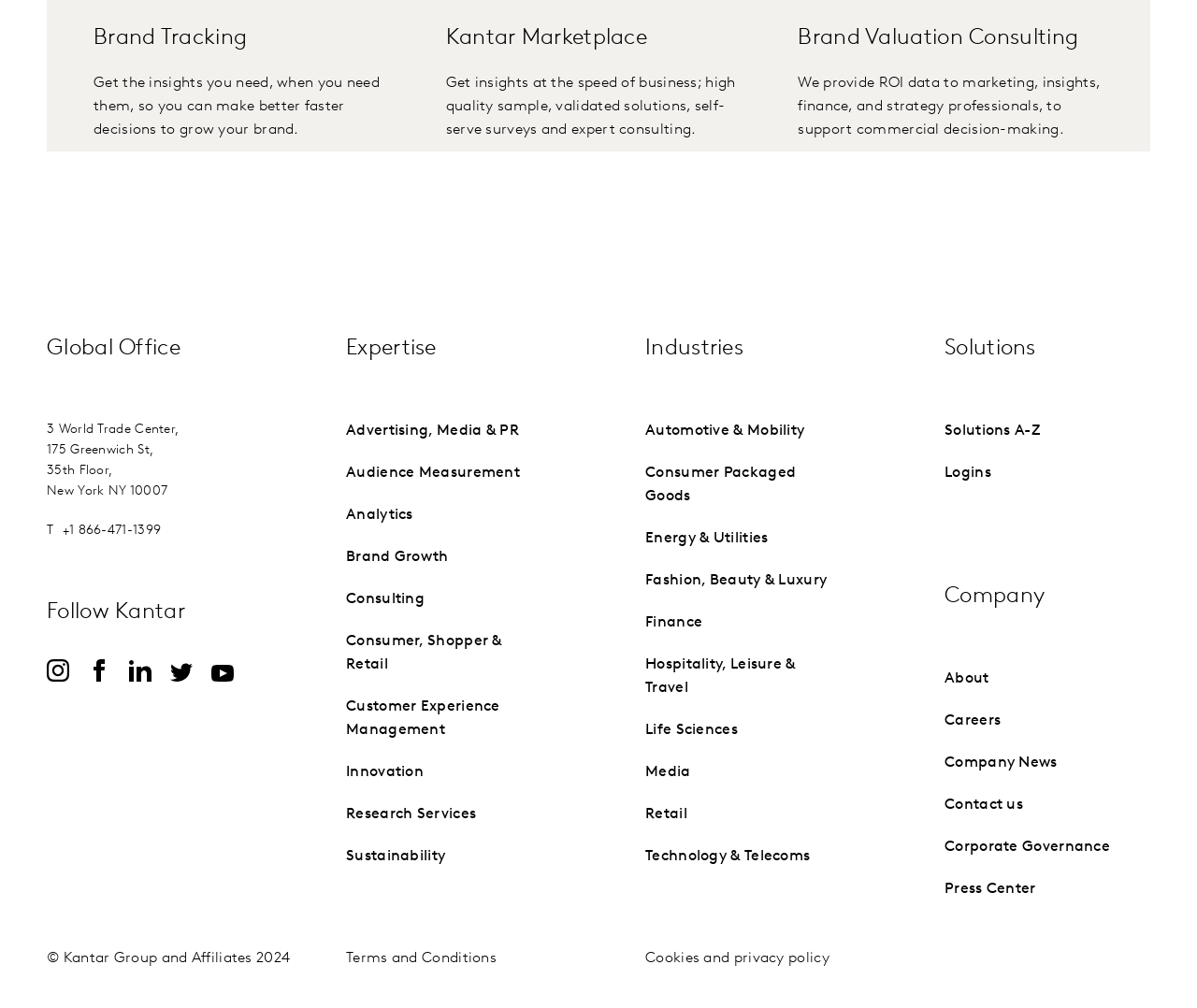Identify the bounding box coordinates of the region that should be clicked to execute the following instruction: "Contact us through email".

None